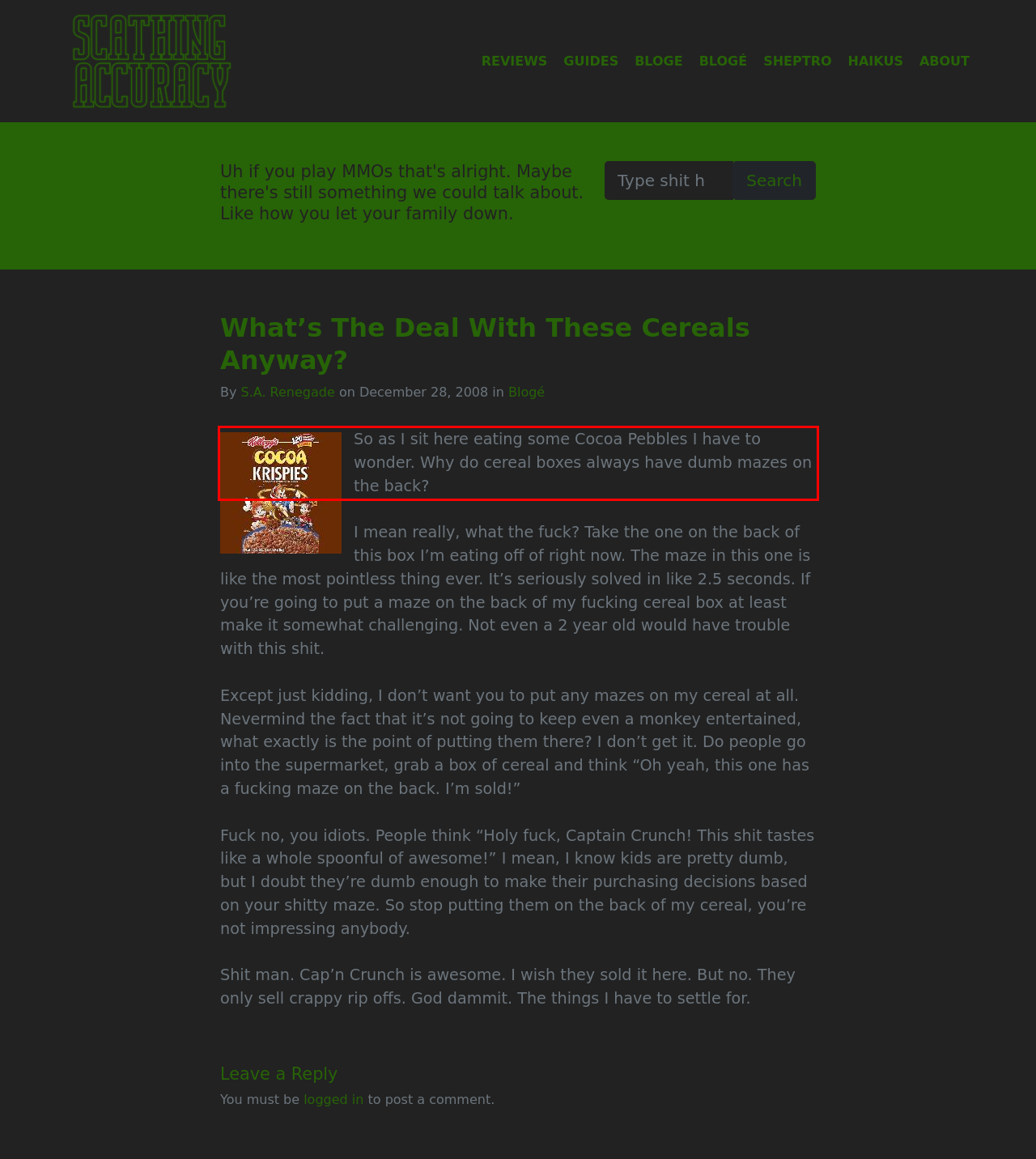Please analyze the provided webpage screenshot and perform OCR to extract the text content from the red rectangle bounding box.

So as I sit here eating some Cocoa Pebbles I have to wonder. Why do cereal boxes always have dumb mazes on the back?